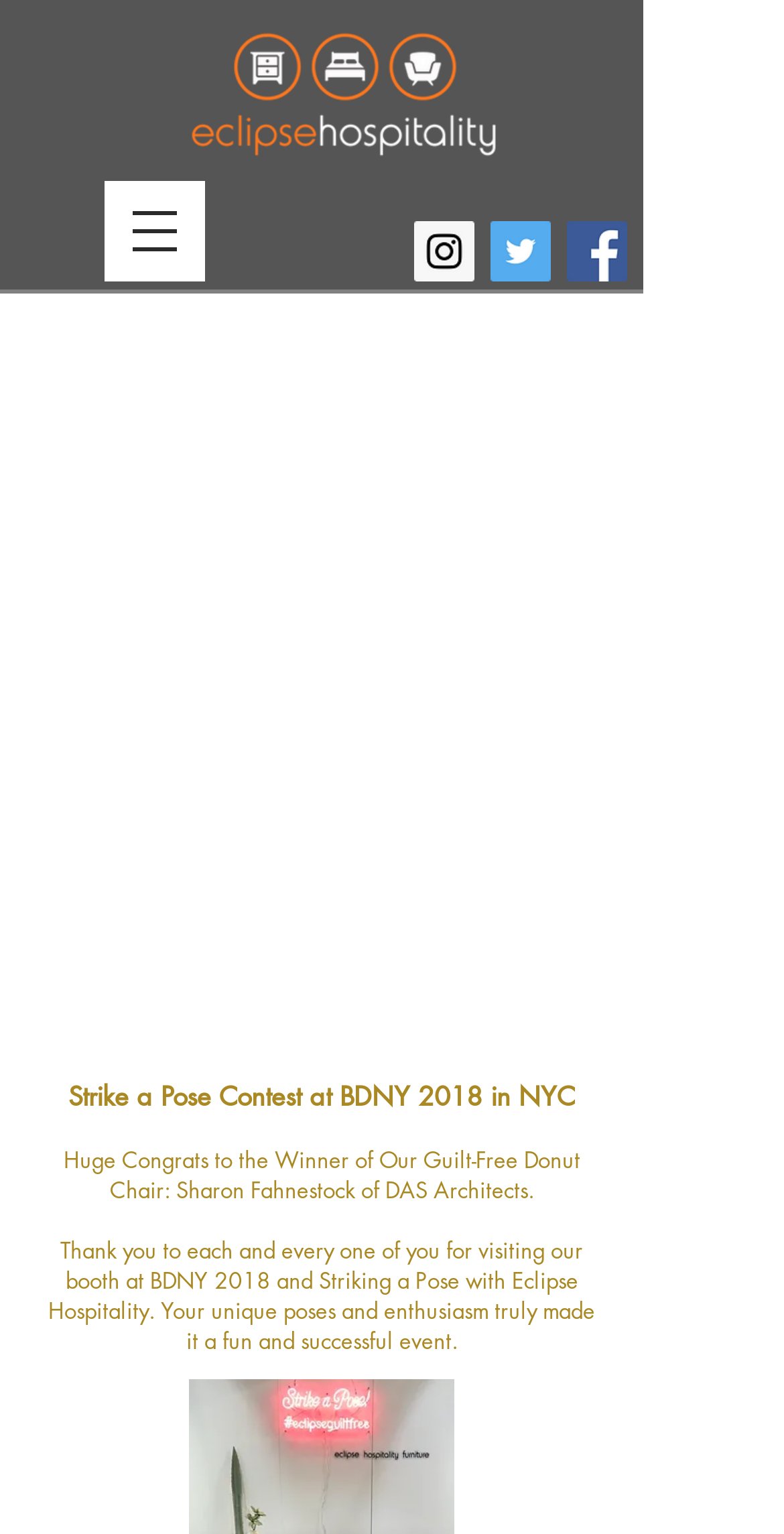What is the name of the social media platform with an icon?
Using the visual information, answer the question in a single word or phrase.

Instagram